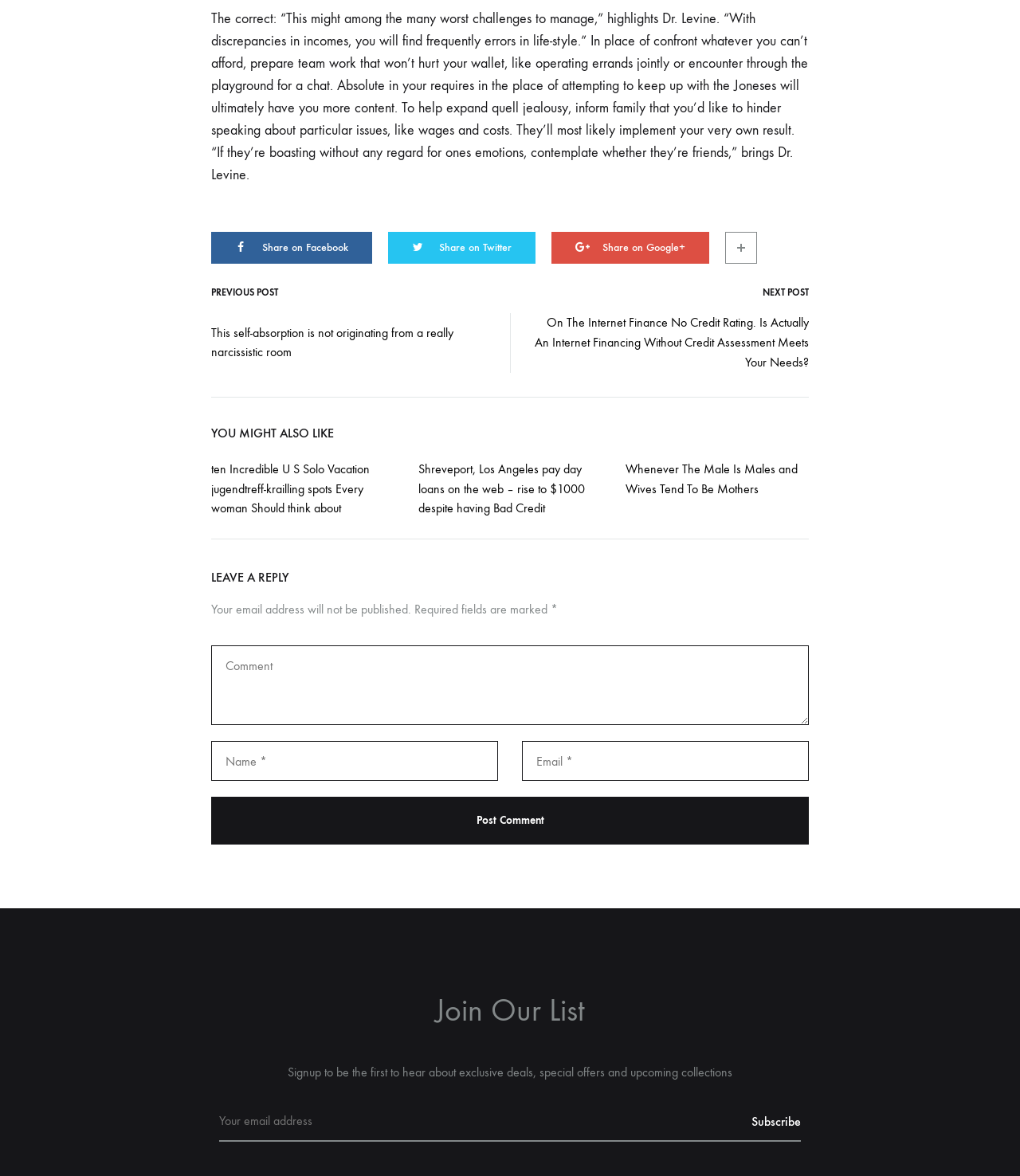Analyze the image and provide a detailed answer to the question: What is the function of the 'Post Comment' button?

The 'Post Comment' button is used to submit a comment on the article. It is located below the comment text box and is only enabled when the required fields, such as name and email, are filled in.